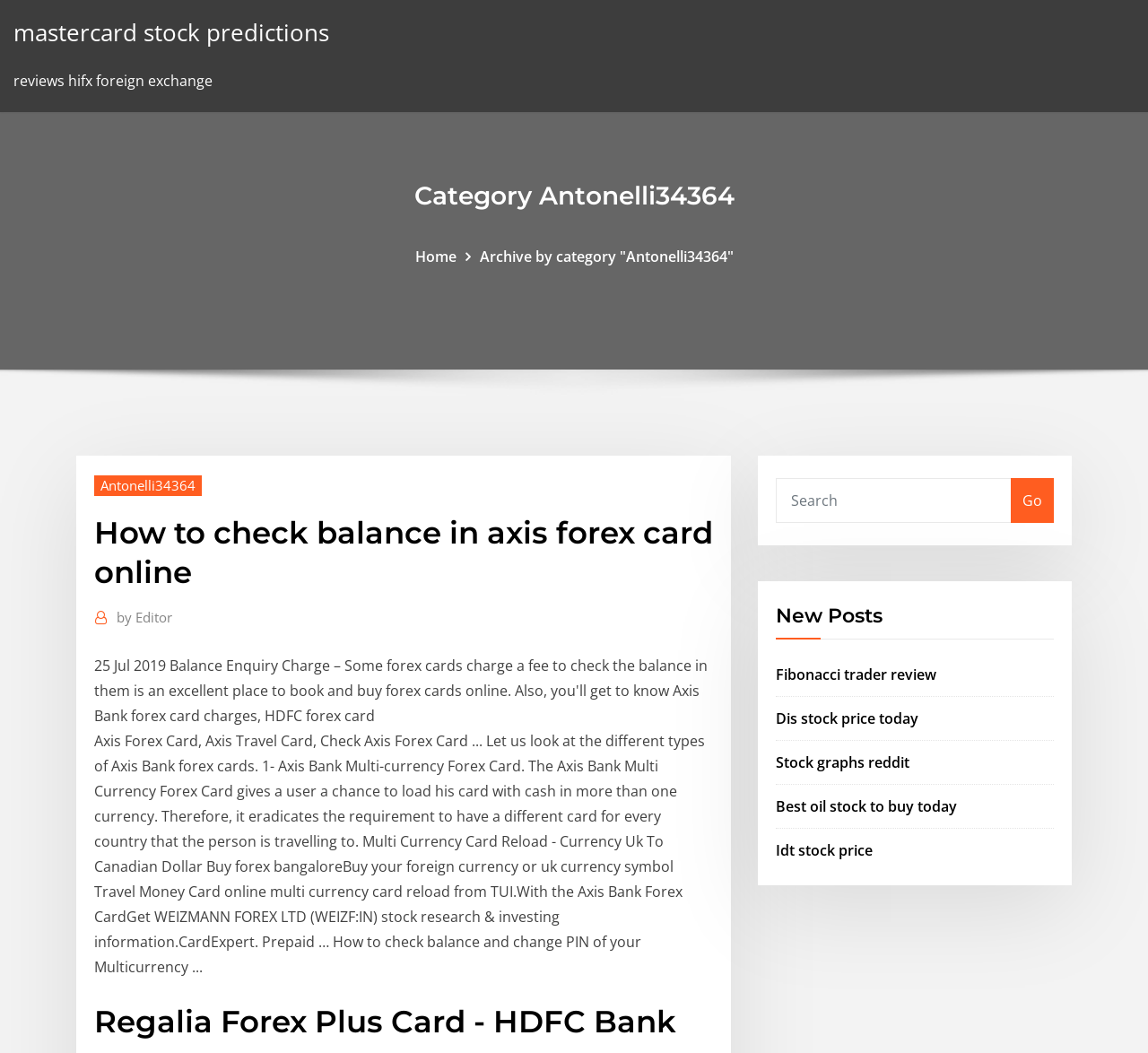Utilize the details in the image to thoroughly answer the following question: What is the category of the article?

The category of the article can be determined by looking at the heading element with the text 'Category Antonelli34364', which indicates that the article belongs to this category.